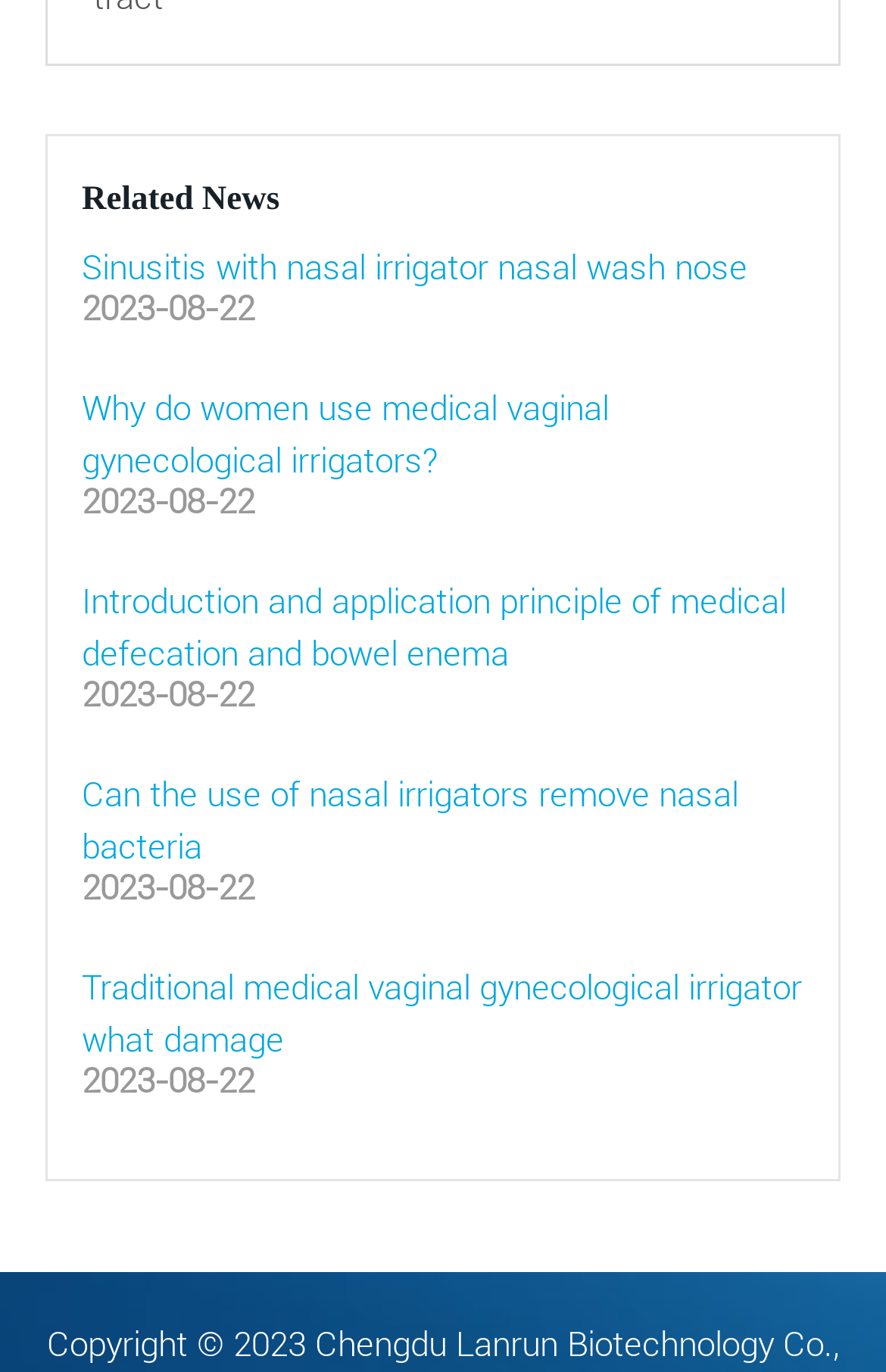What is the date of the latest news article?
Kindly offer a detailed explanation using the data available in the image.

I looked for the StaticText elements with dates and found that all of them have the same date, which is 2023-08-22. Therefore, the latest news article is dated 2023-08-22.